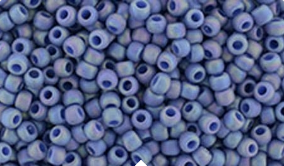What is the purpose of the Toho seed beads?
Using the image as a reference, give an elaborate response to the question.

According to the caption, the Toho seed beads are designed for jewelry, crafting, and embroidery, which implies that their purpose is to be used in these specific applications.